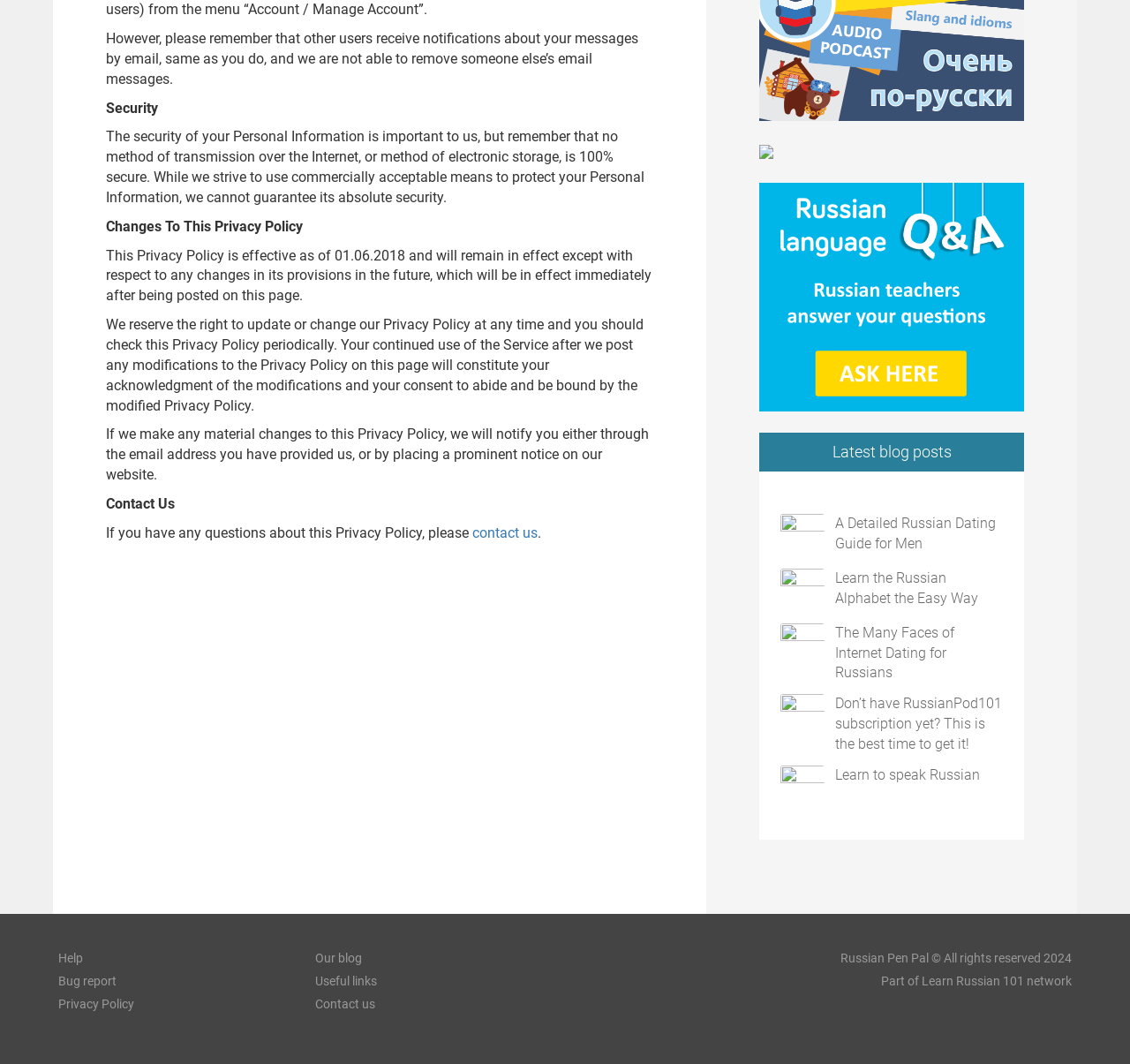Provide a short answer to the following question with just one word or phrase: How can users contact the website administrators?

Through email or contact us link